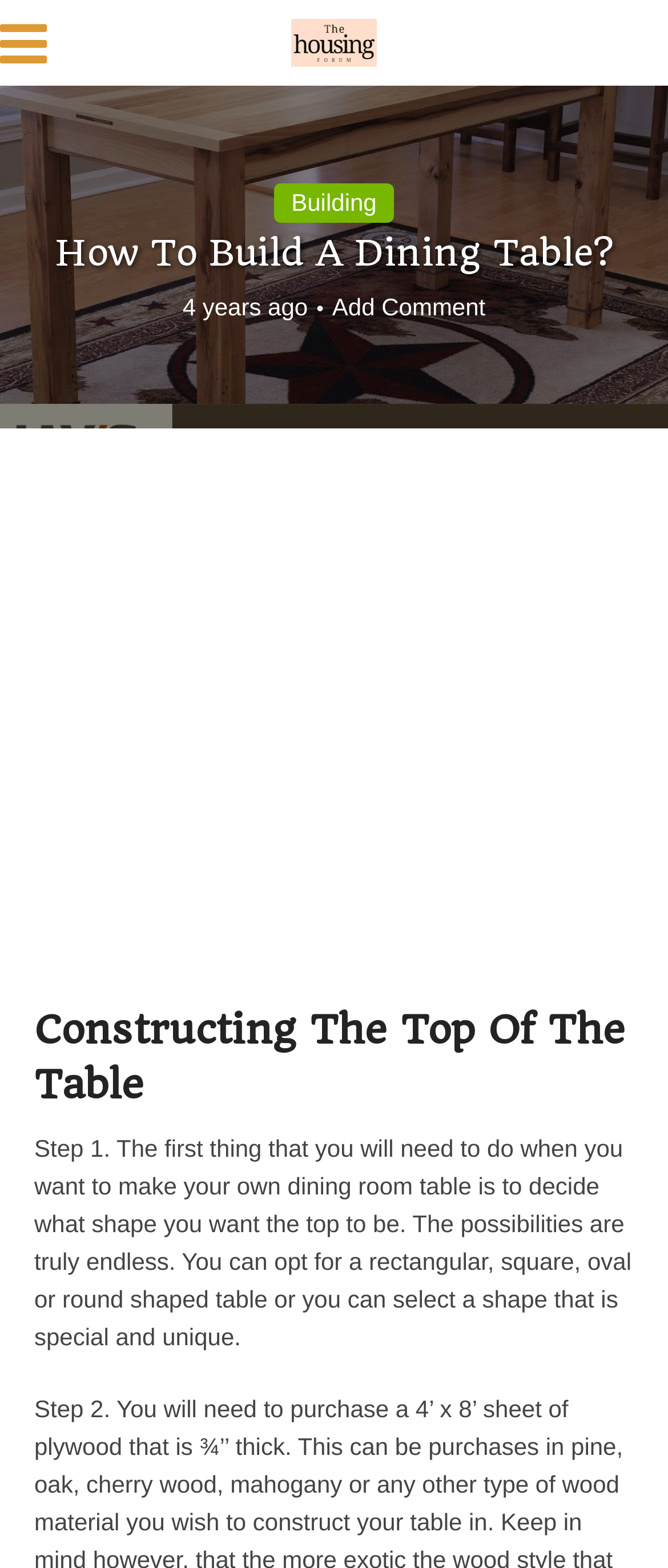Please analyze the image and give a detailed answer to the question:
What is the first step in building a dining table?

According to the webpage content, the first step in building a dining table is to decide the shape of the top, as mentioned in the StaticText element with the text 'Step 1. The first thing that you will need to do when you want to make your own dining room table is to decide what shape you want the top to be'.